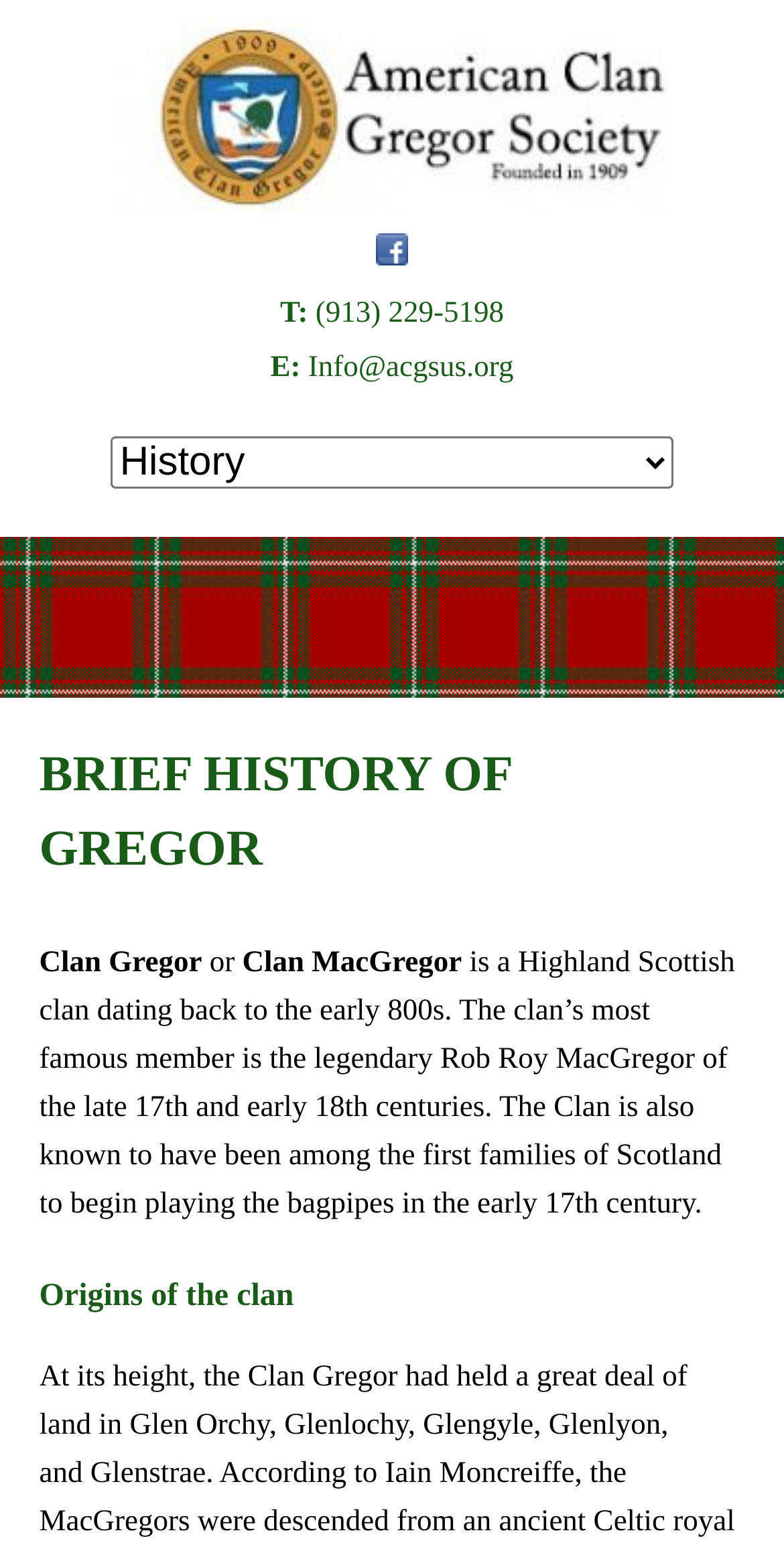What is the name of the legendary clan member?
We need a detailed and exhaustive answer to the question. Please elaborate.

I found the name of the legendary clan member by reading the StaticText element that describes the clan's history, which mentions 'the legendary Rob Roy MacGregor of the late 17th and early 18th centuries'.